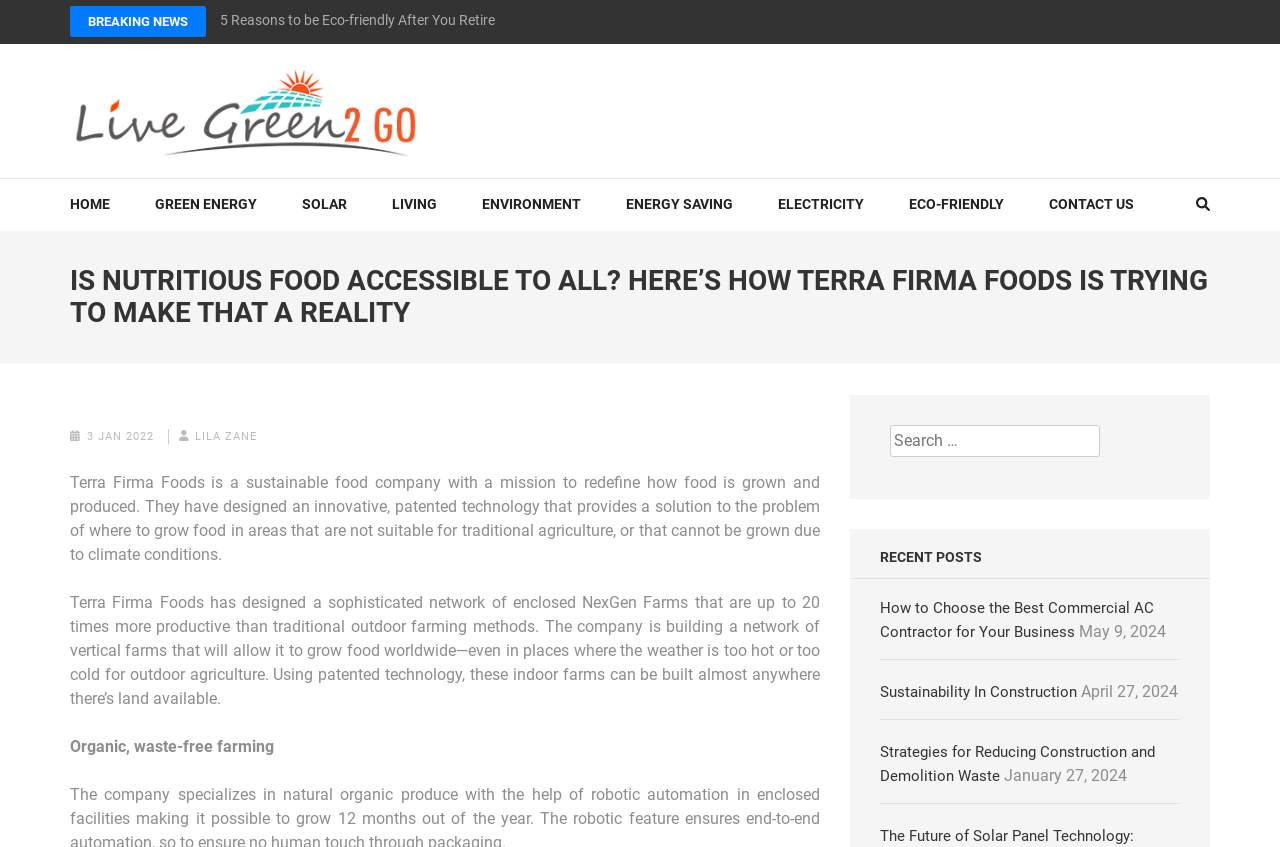Can you determine the bounding box coordinates of the area that needs to be clicked to fulfill the following instruction: "Read the article about '5 Reasons to be Eco-friendly After You Retire'"?

[0.172, 0.014, 0.387, 0.033]